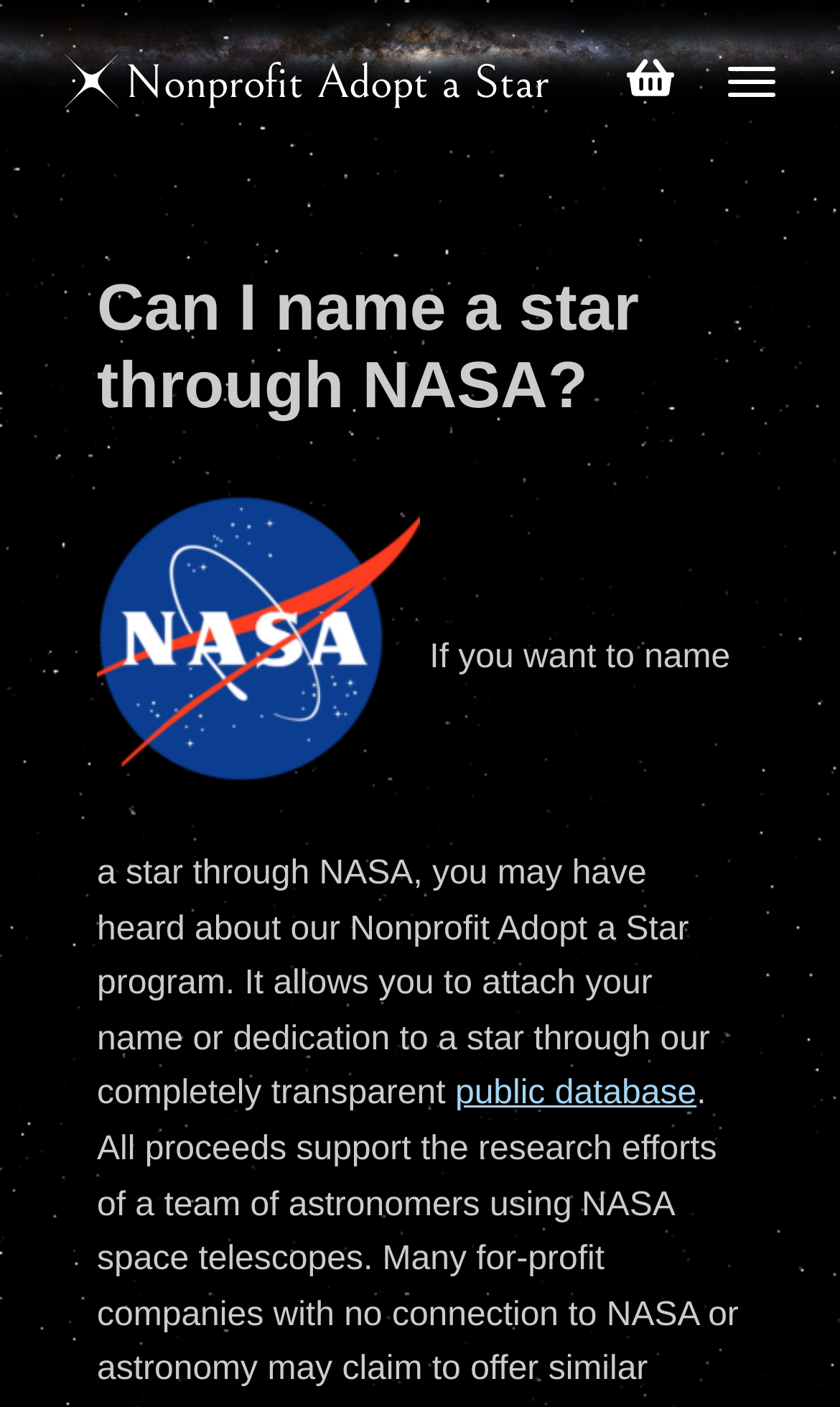What type of database is mentioned on the webpage?
Refer to the image and answer the question using a single word or phrase.

Public database